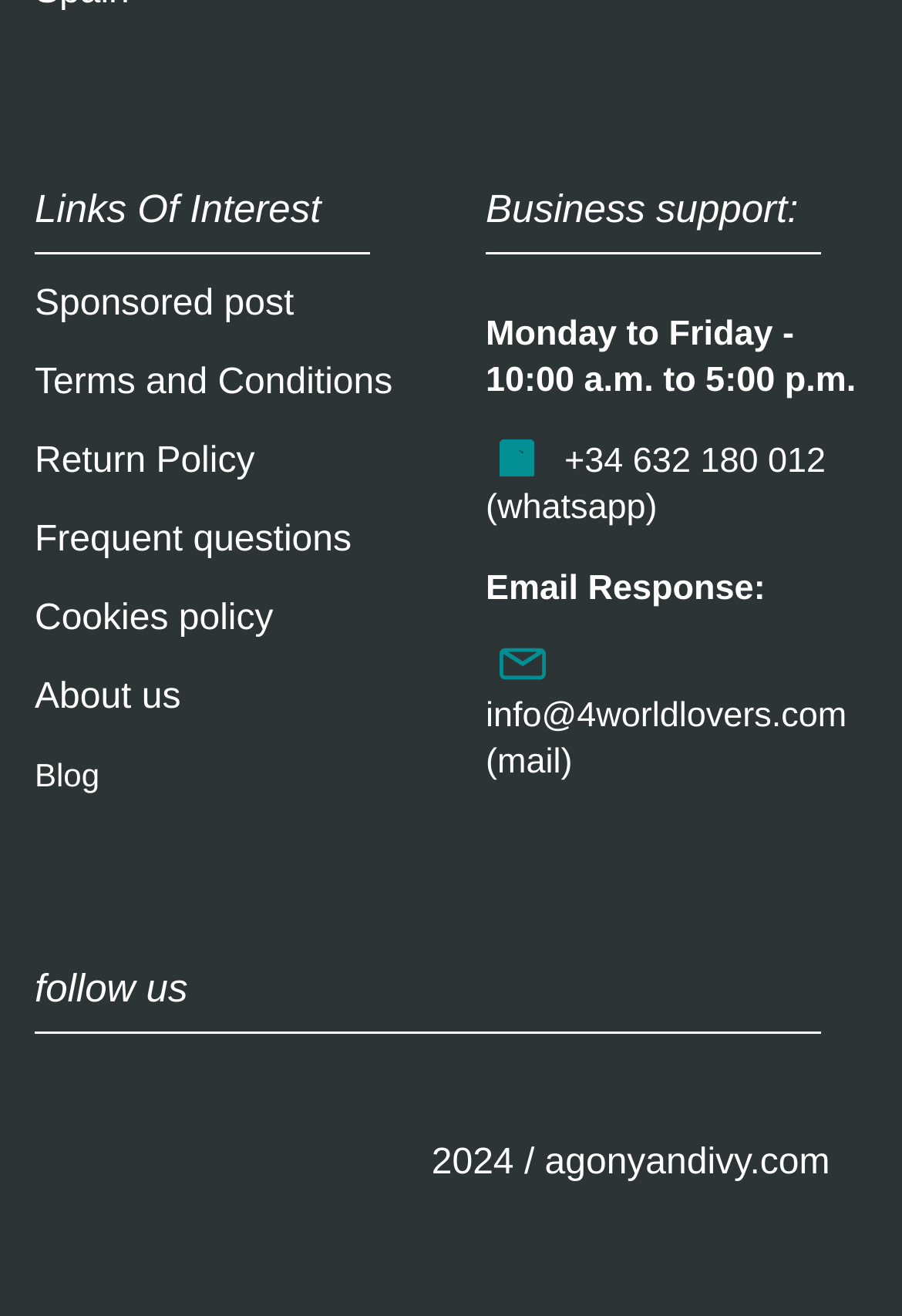Find the bounding box of the web element that fits this description: "Terms and Conditions".

[0.038, 0.276, 0.435, 0.306]